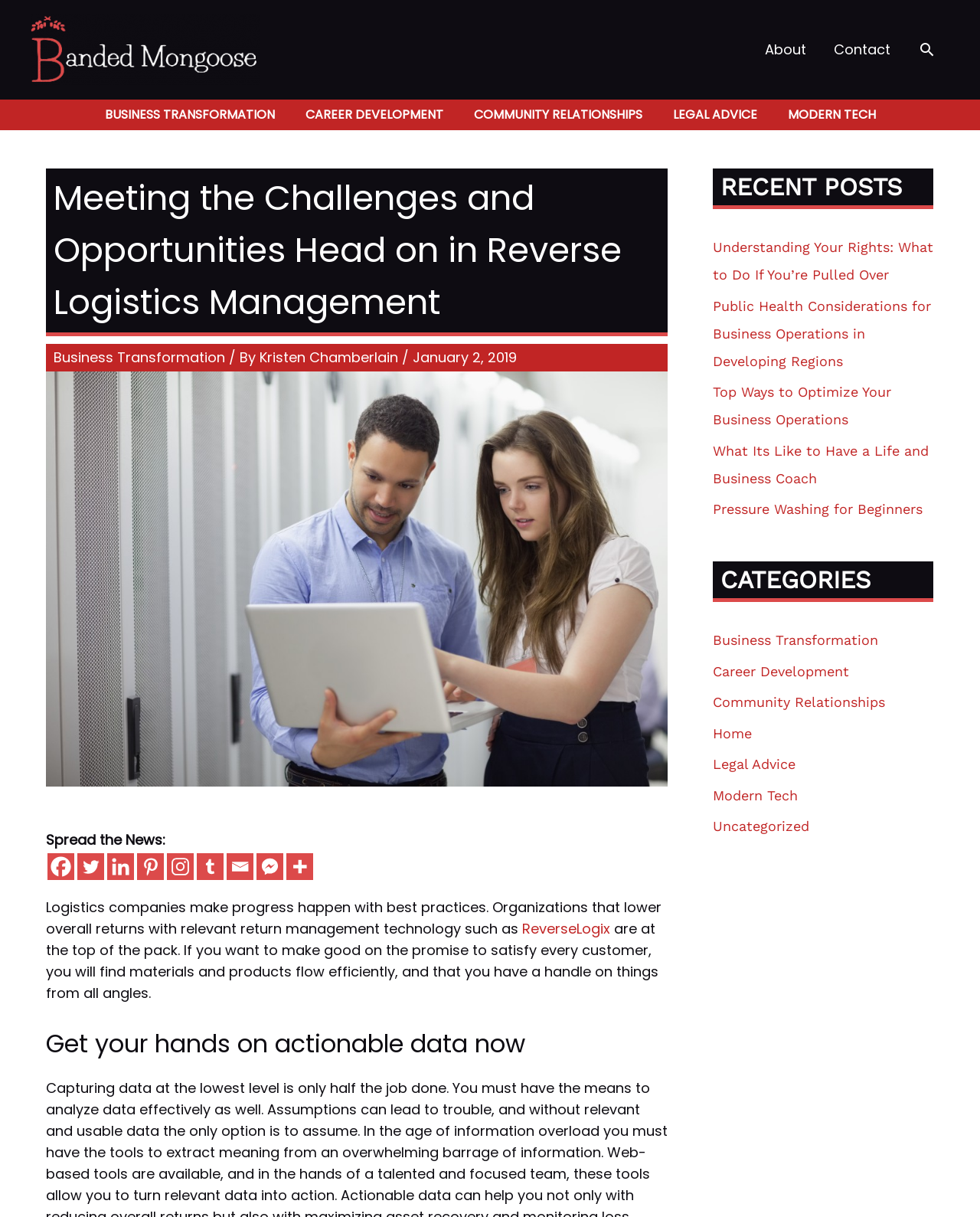Provide the bounding box coordinates of the HTML element described by the text: "aria-label="Instagram" title="Instagram"".

[0.17, 0.701, 0.198, 0.723]